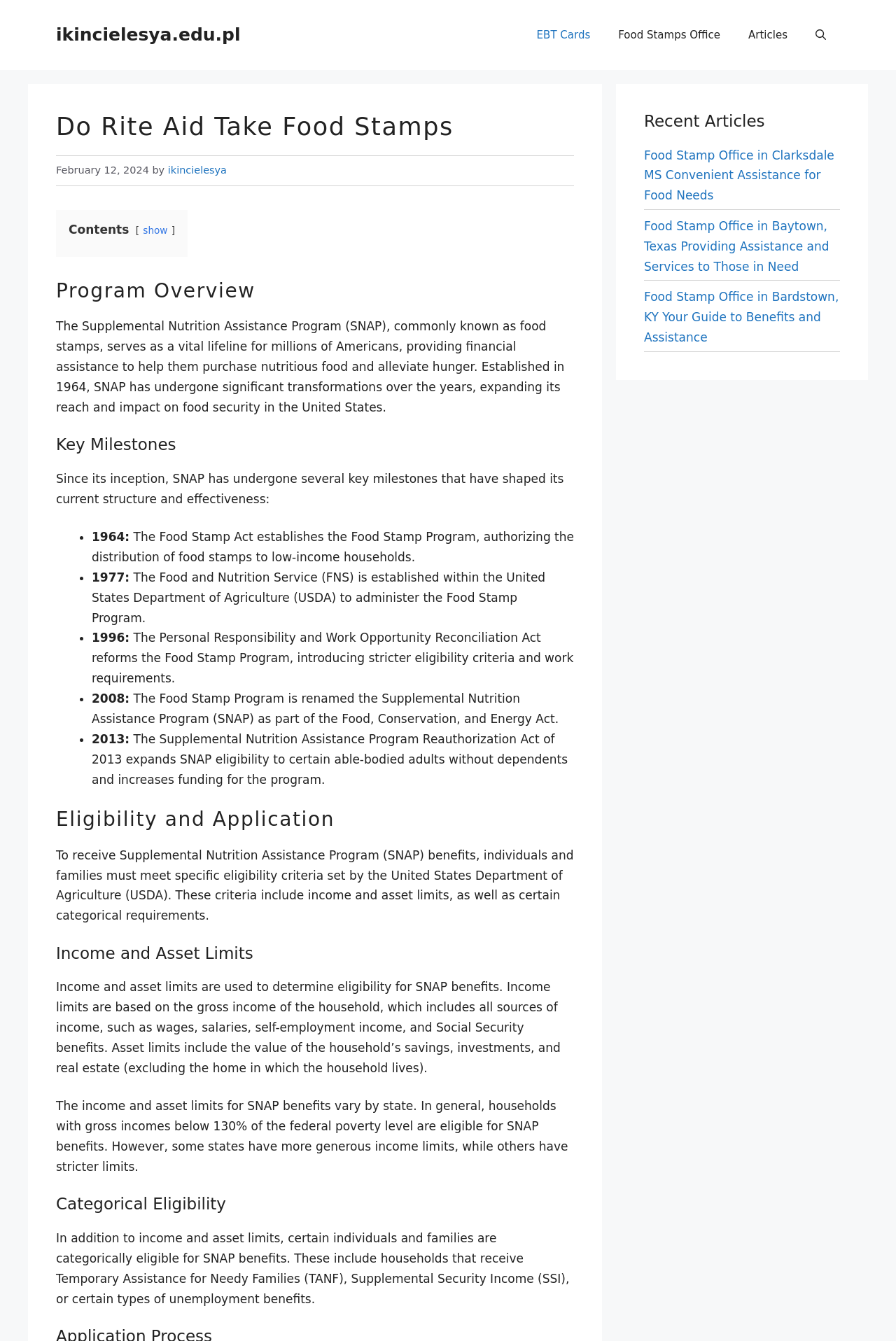Determine the bounding box coordinates of the clickable area required to perform the following instruction: "Read the 'Program Overview' section". The coordinates should be represented as four float numbers between 0 and 1: [left, top, right, bottom].

[0.062, 0.208, 0.641, 0.226]